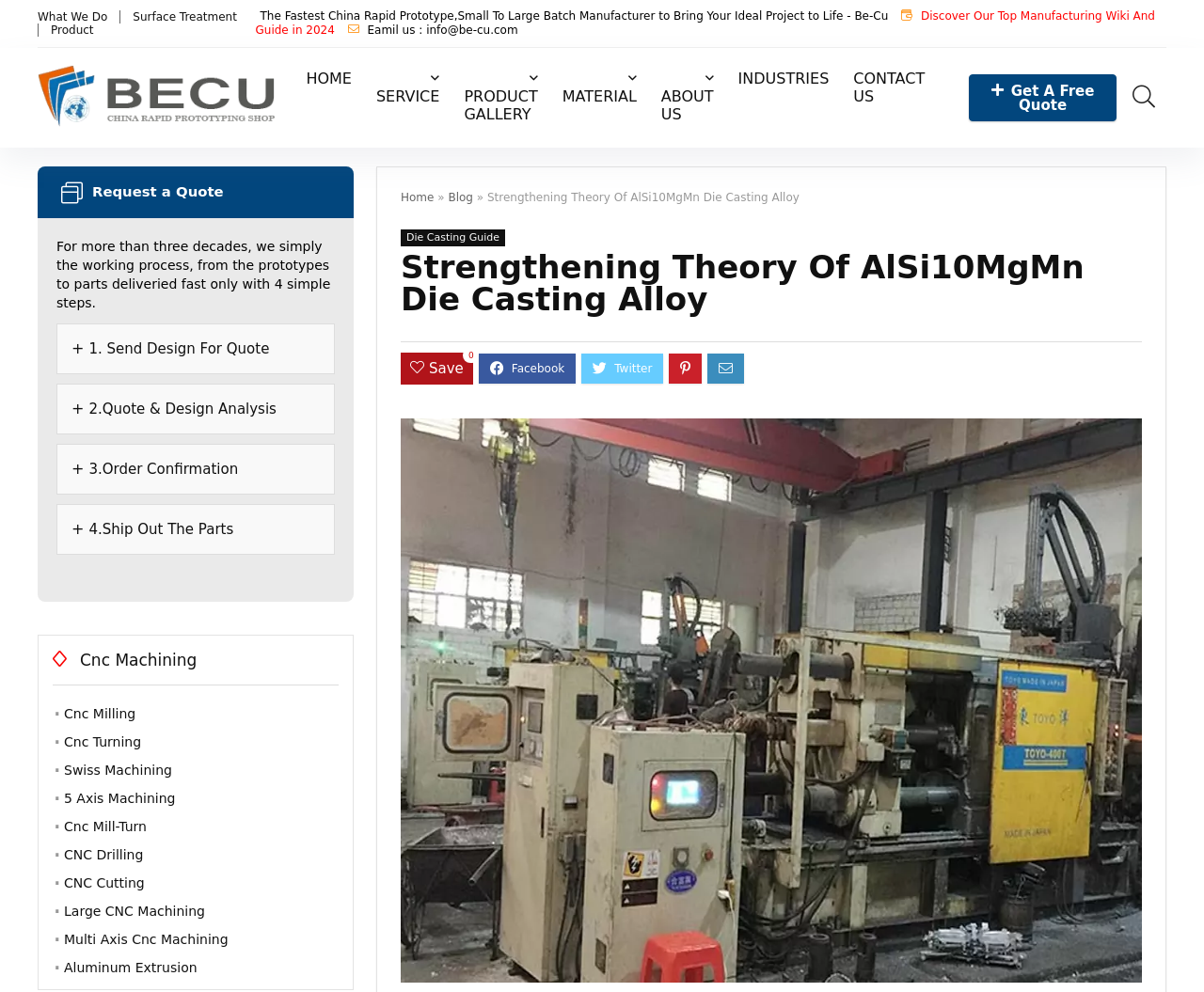Determine the bounding box coordinates for the UI element described. Format the coordinates as (top-left x, top-left y, bottom-right x, bottom-right y) and ensure all values are between 0 and 1. Element description: Surface Treatment

[0.11, 0.01, 0.197, 0.024]